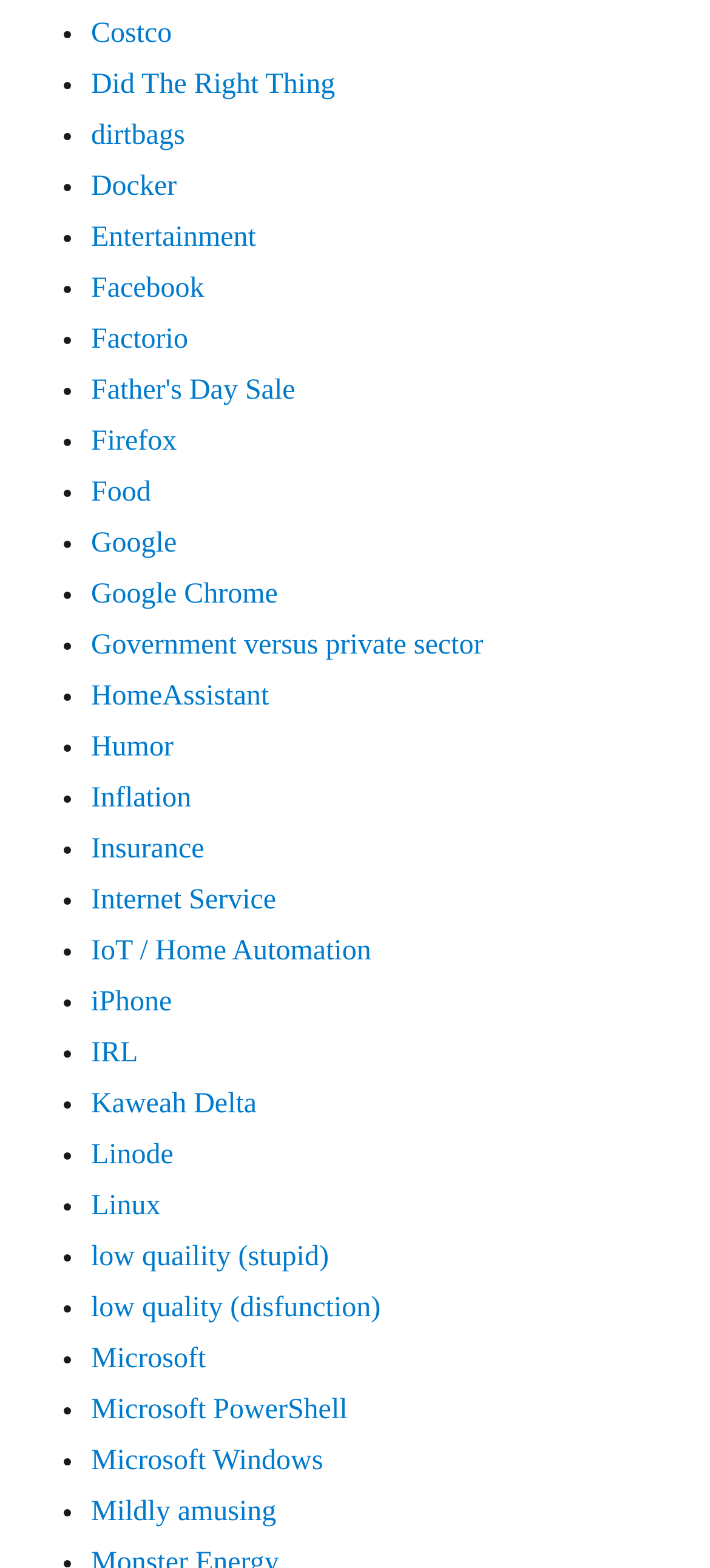Specify the bounding box coordinates of the area that needs to be clicked to achieve the following instruction: "Explore the IoT / Home Automation page".

[0.128, 0.597, 0.523, 0.616]